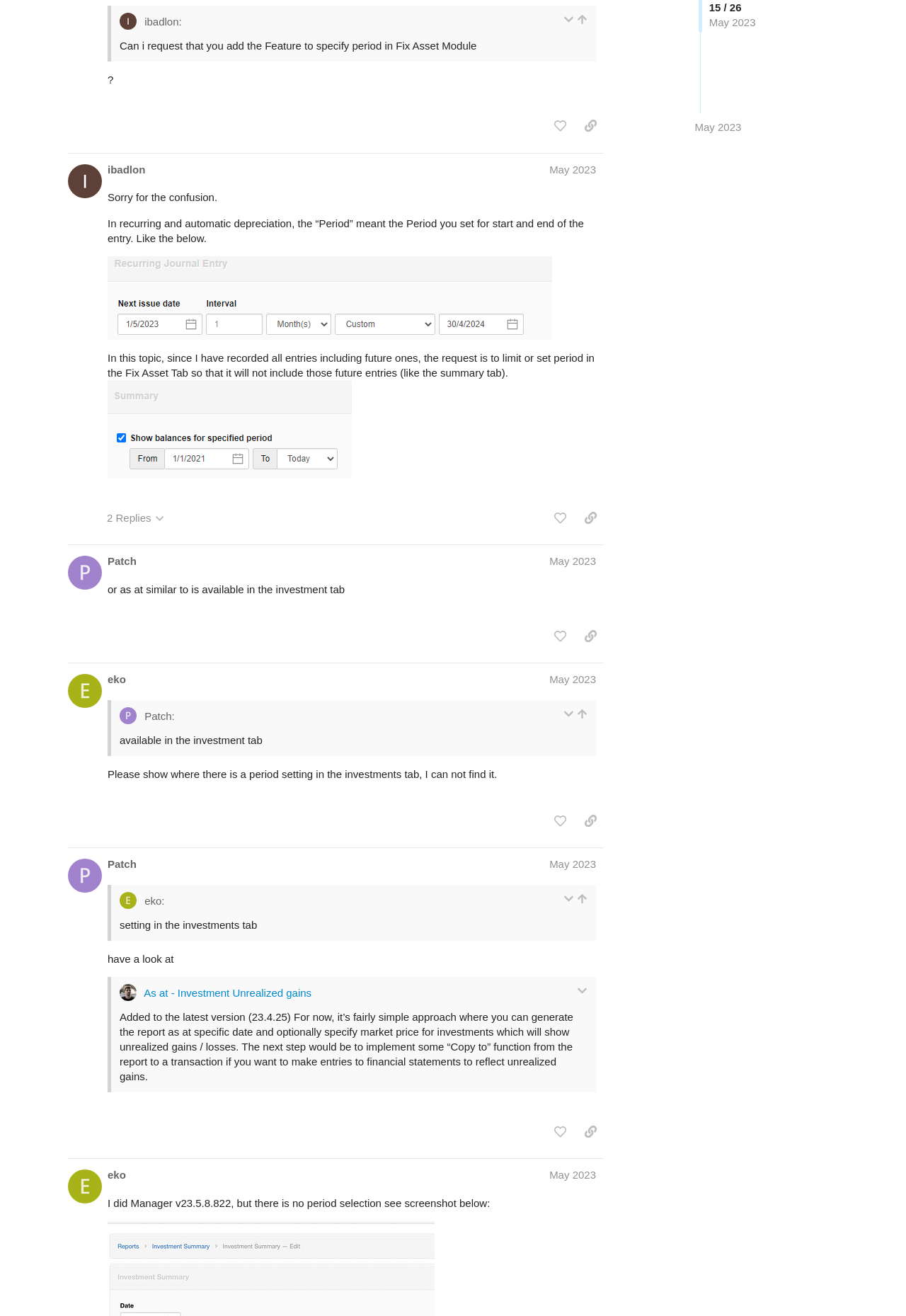Refer to the image and provide a thorough answer to this question:
What is the purpose of the button 'Reply'?

I found the answer by looking at the position and text of the button 'Reply', which is located at the bottom of the webpage and is likely used to reply to the topic.